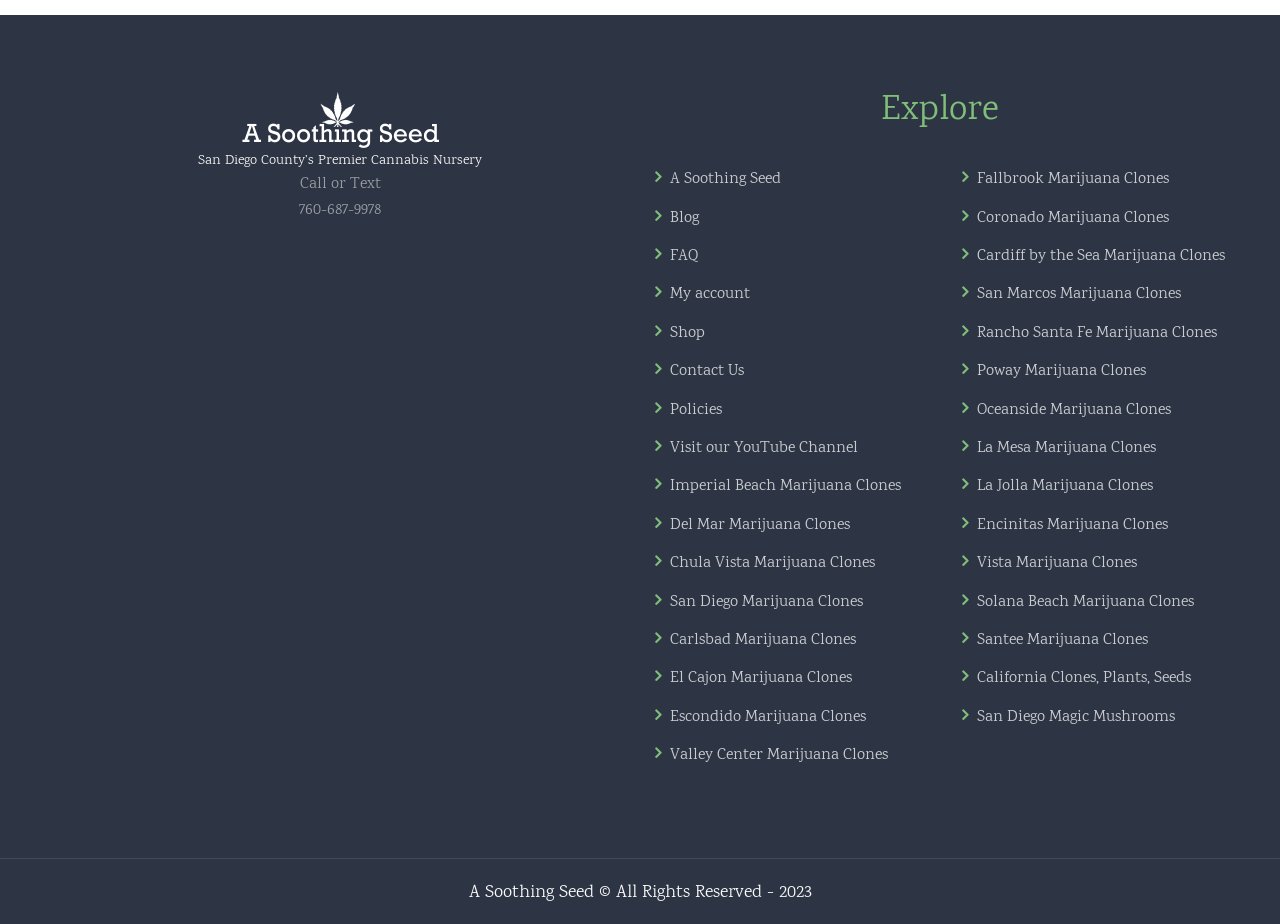What is the copyright year mentioned at the bottom of the webpage?
Can you provide a detailed and comprehensive answer to the question?

The copyright year can be found in the StaticText element with the text 'A Soothing Seed © All Rights Reserved - 2023' at the bottom of the webpage.